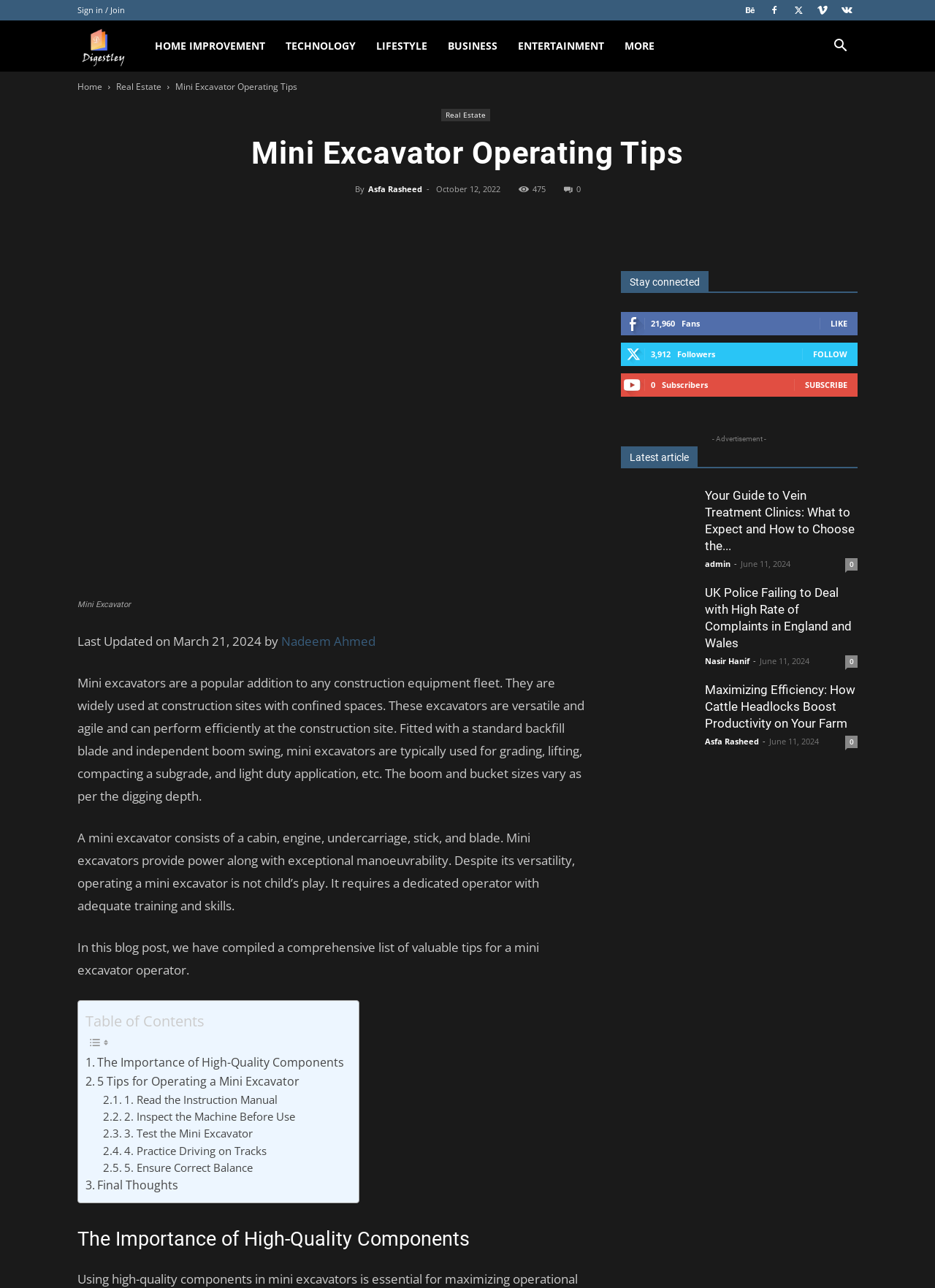Find the bounding box coordinates of the area to click in order to follow the instruction: "Read the latest article 'Your Guide to Vein Treatment Clinics'".

[0.754, 0.378, 0.917, 0.431]